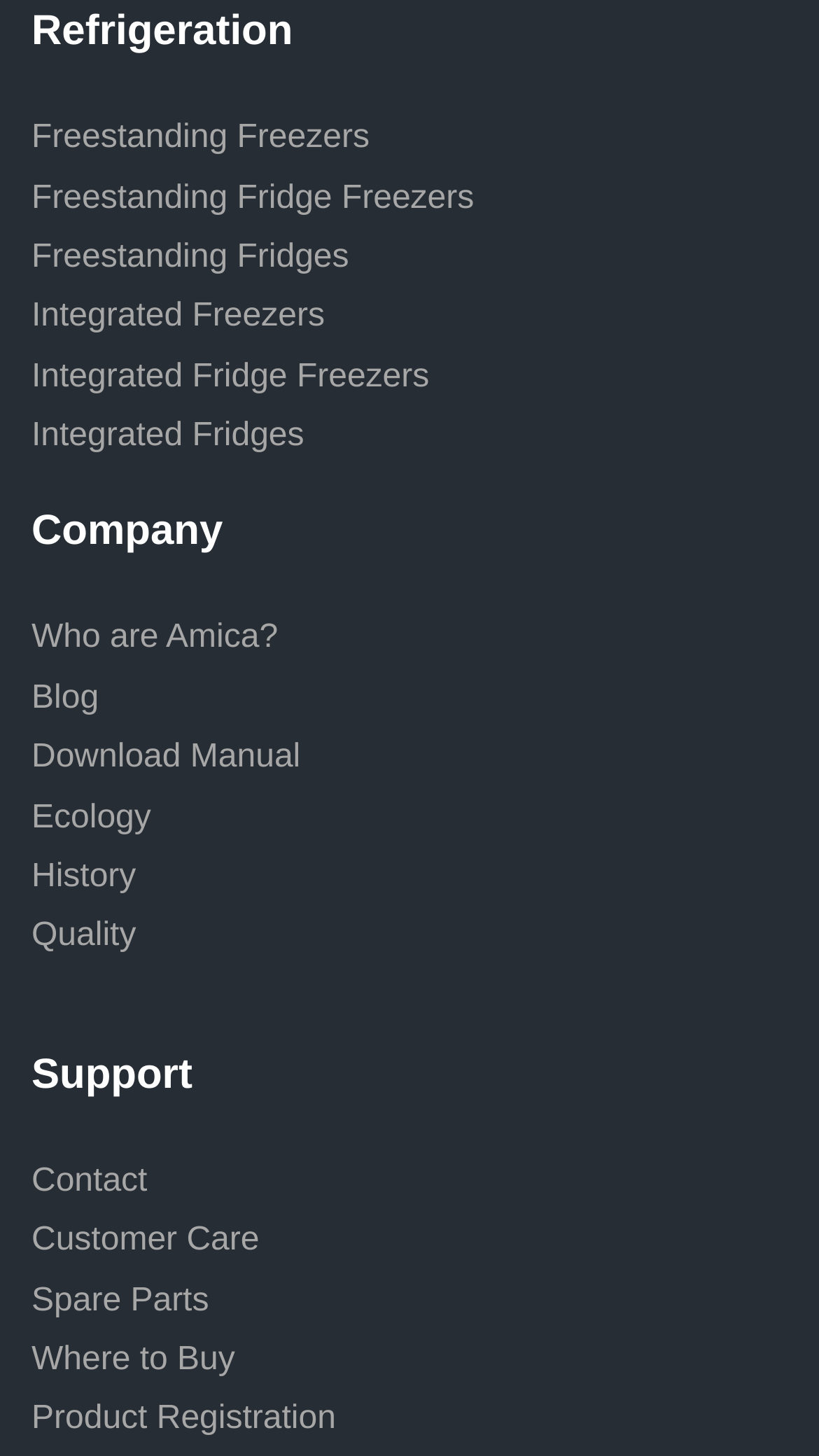Pinpoint the bounding box coordinates of the element that must be clicked to accomplish the following instruction: "View 'Lifestyle' category". The coordinates should be in the format of four float numbers between 0 and 1, i.e., [left, top, right, bottom].

None